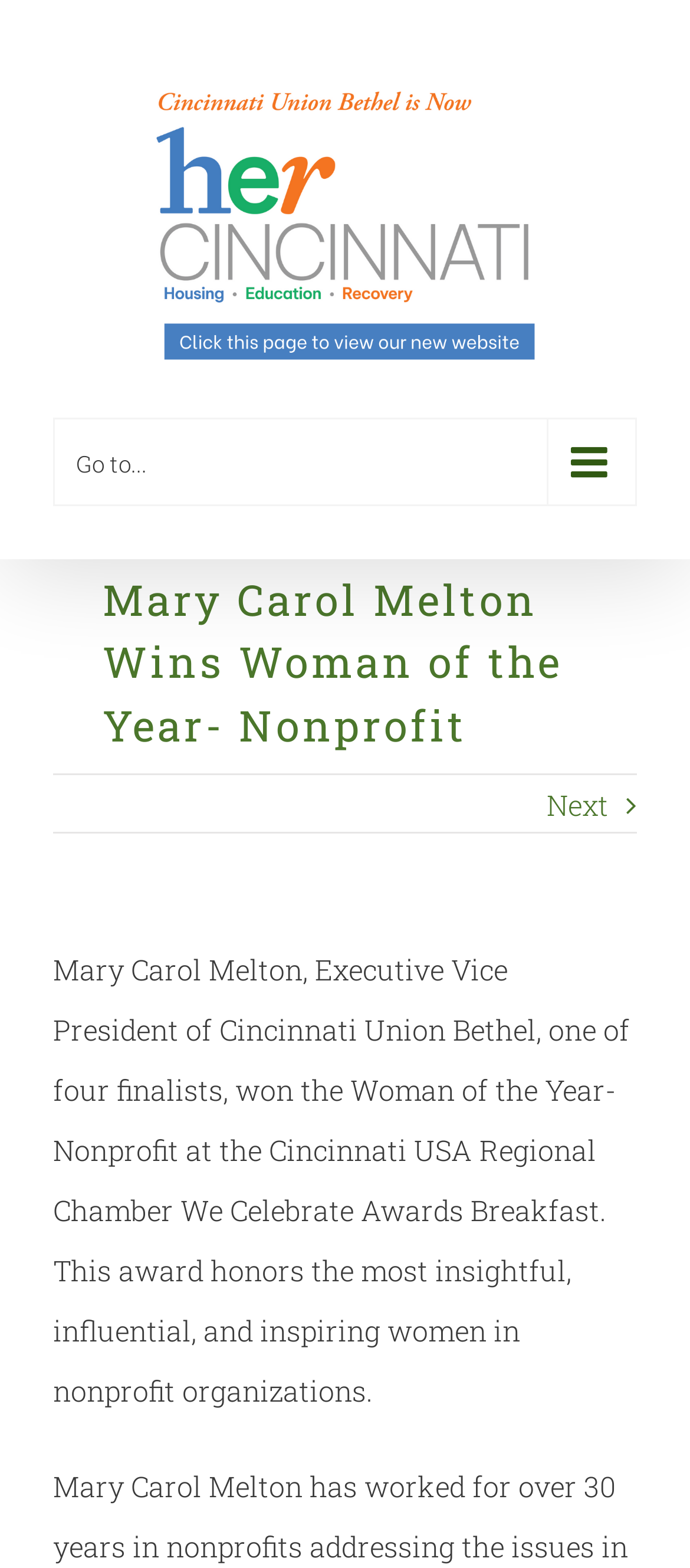What is the headline of the webpage?

Mary Carol Melton Wins Woman of the Year- Nonprofit